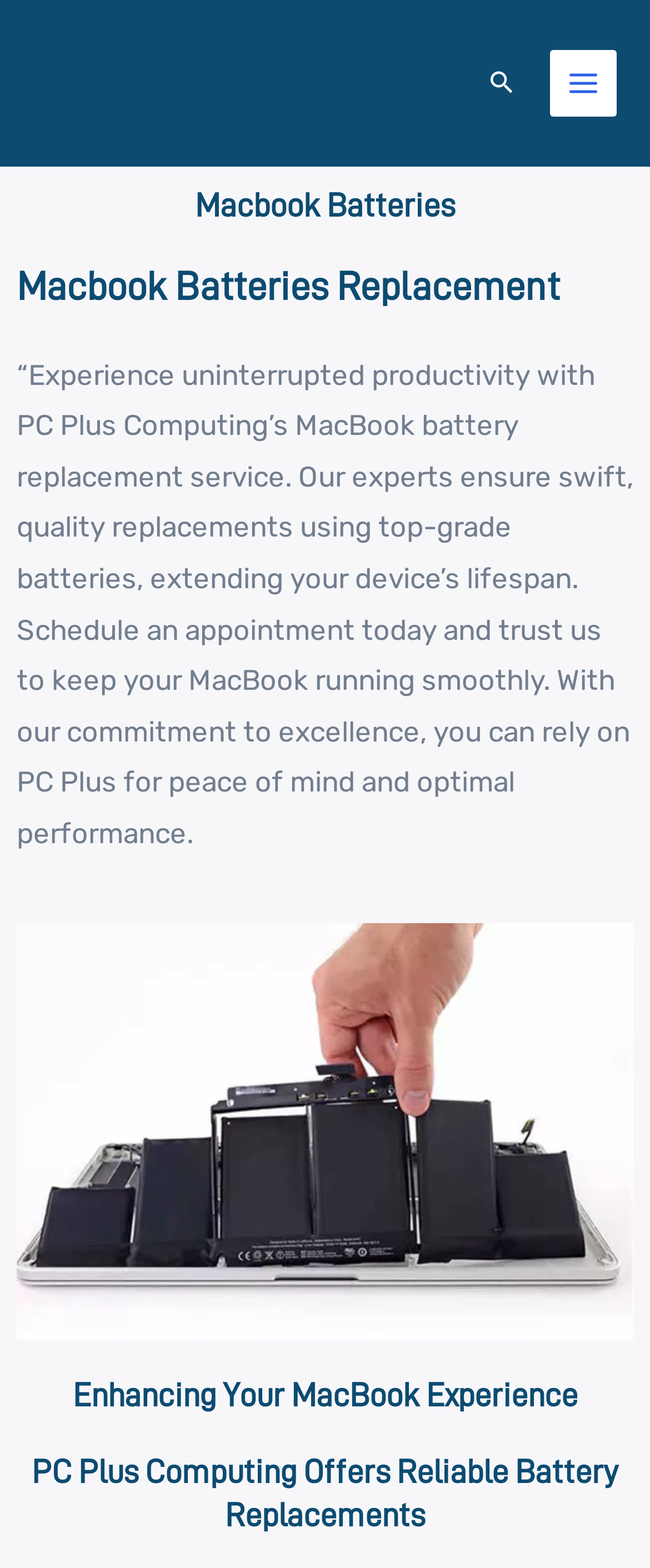Provide a thorough description of this webpage.

The webpage is about MacBook battery replacement services offered by PC Plus Computing. At the top right corner, there is a search icon link and a main menu button. Below the main menu button, there is a logo image. 

The main content of the webpage is divided into sections. The first section has a heading "Macbook Batteries" and a subheading "Macbook Batteries Replacement". Below the headings, there is a paragraph of text describing the MacBook battery replacement service, emphasizing the use of top-grade batteries, swift replacements, and the commitment to excellence. 

Below the text, there is an image related to MacBook battery replacement, taking up most of the width of the page. 

The next section has a heading "Enhancing Your MacBook Experience" and another heading "PC Plus Computing Offers Reliable Battery Replacements" below it, both located at the bottom of the page.